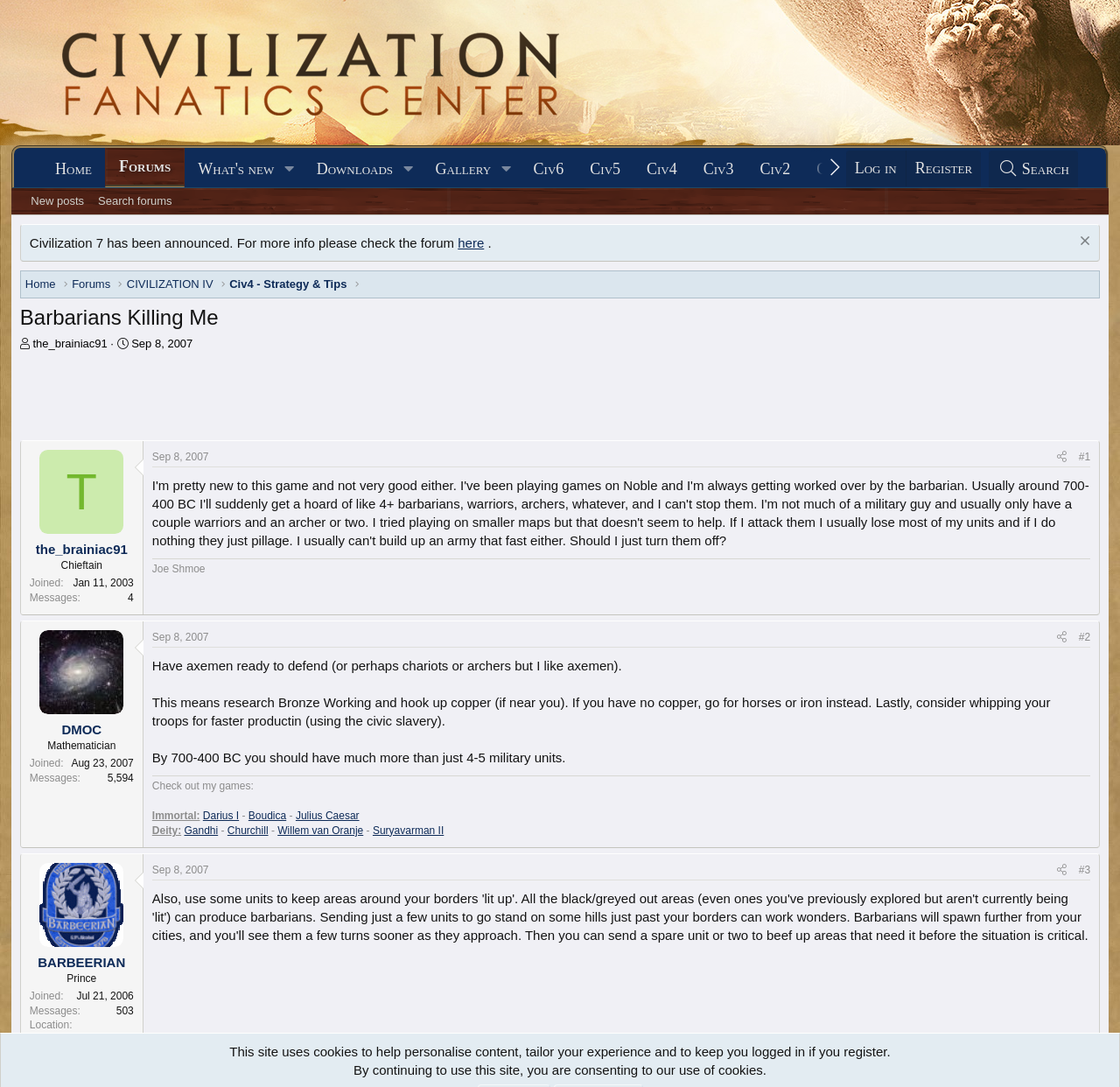Who started the thread? Please answer the question using a single word or phrase based on the image.

the_brainiac91